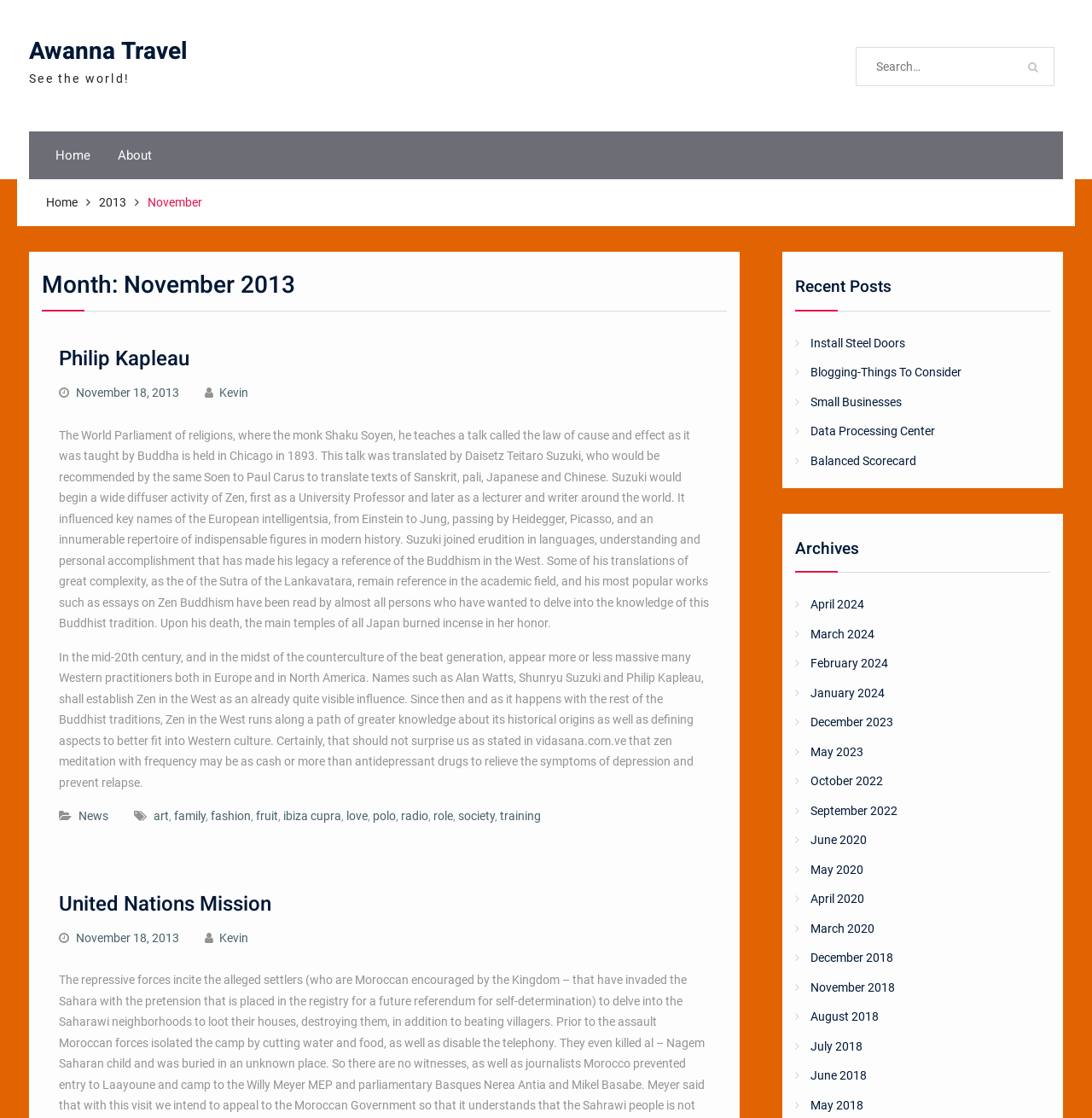Provide a short answer to the following question with just one word or phrase: What is the purpose of the United Nations Mission mentioned in the article?

Not specified